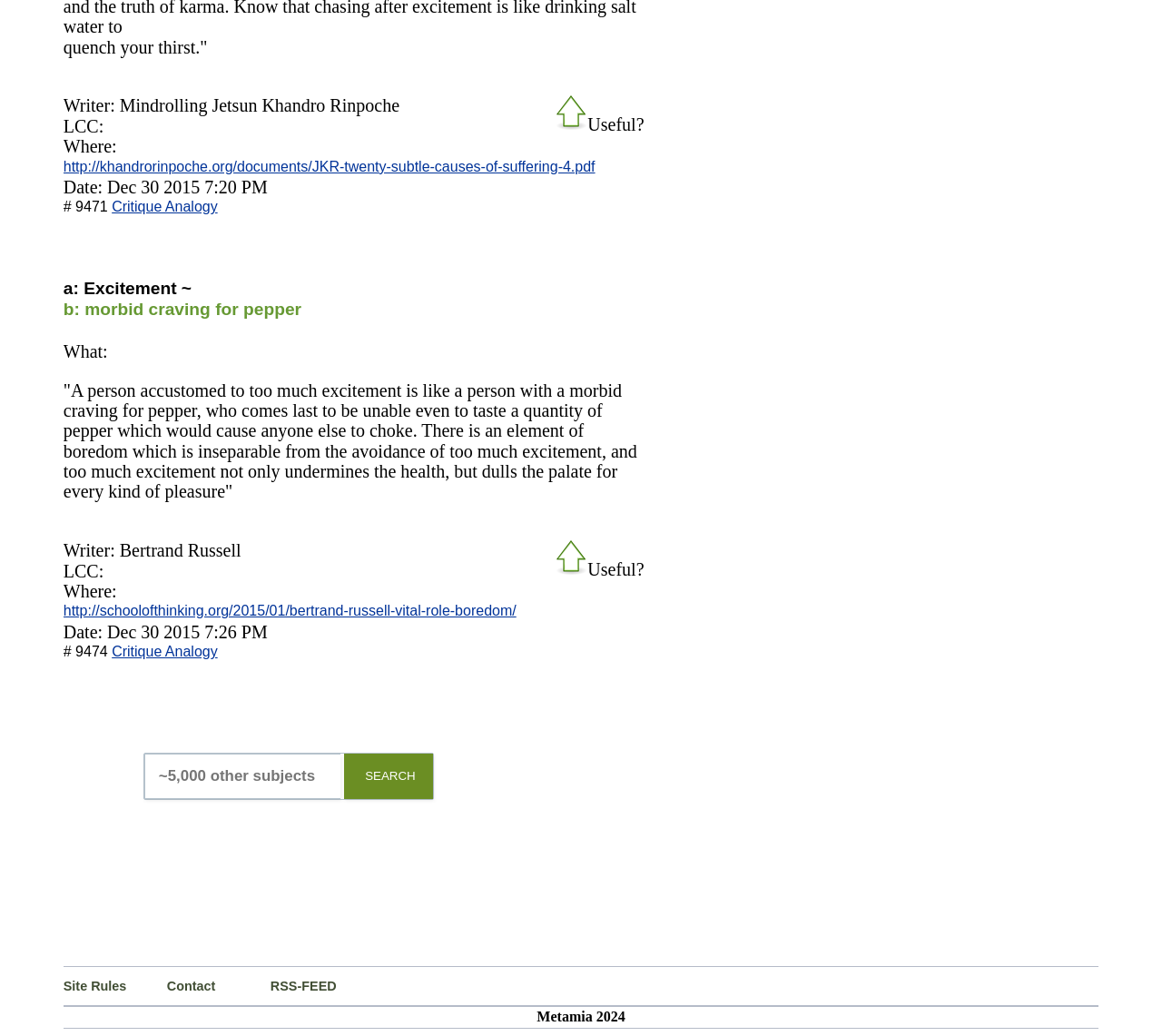Determine the bounding box coordinates for the area that should be clicked to carry out the following instruction: "Check the Site Rules".

[0.055, 0.933, 0.144, 0.97]